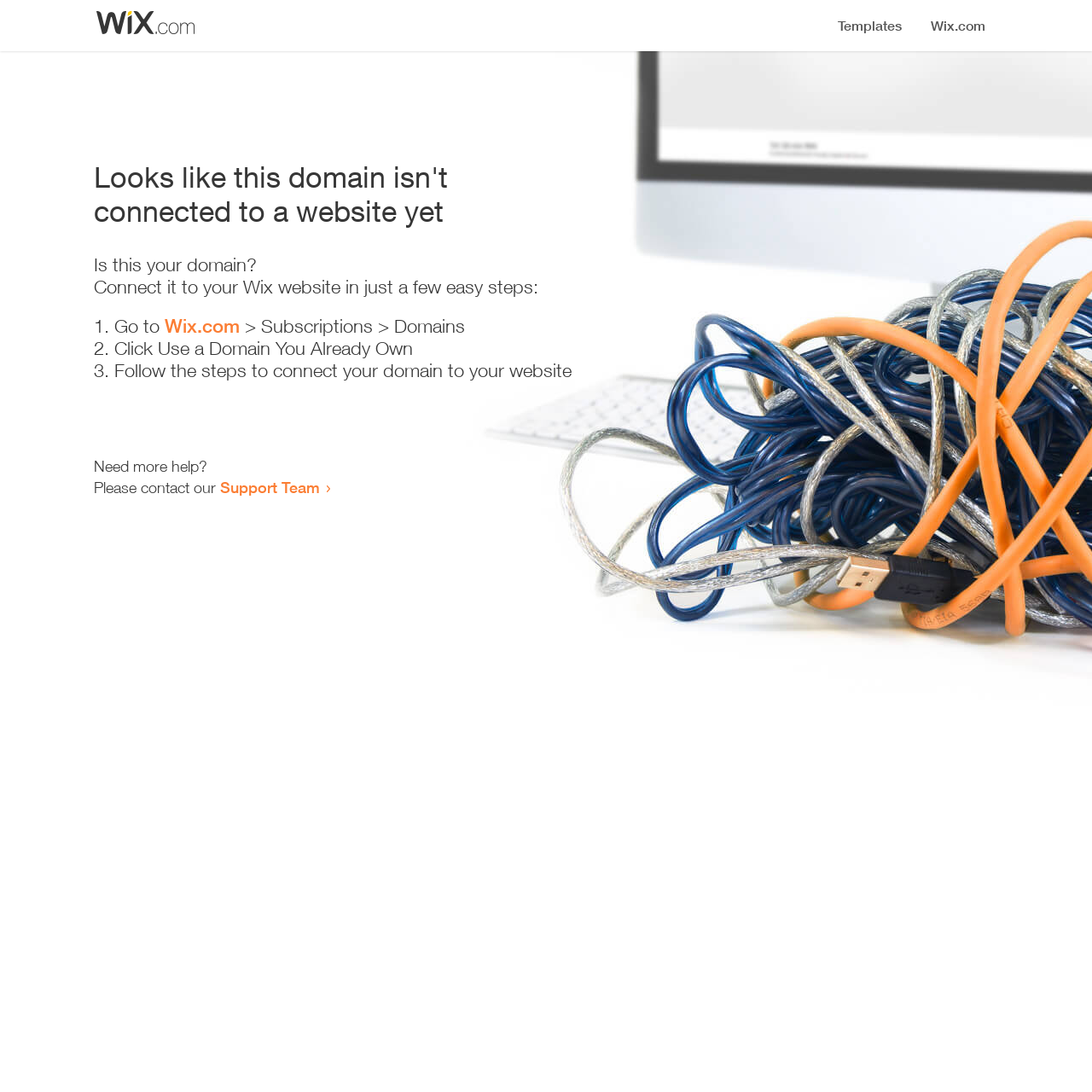Using the provided element description, identify the bounding box coordinates as (top-left x, top-left y, bottom-right x, bottom-right y). Ensure all values are between 0 and 1. Description: Wix.com

[0.151, 0.288, 0.22, 0.309]